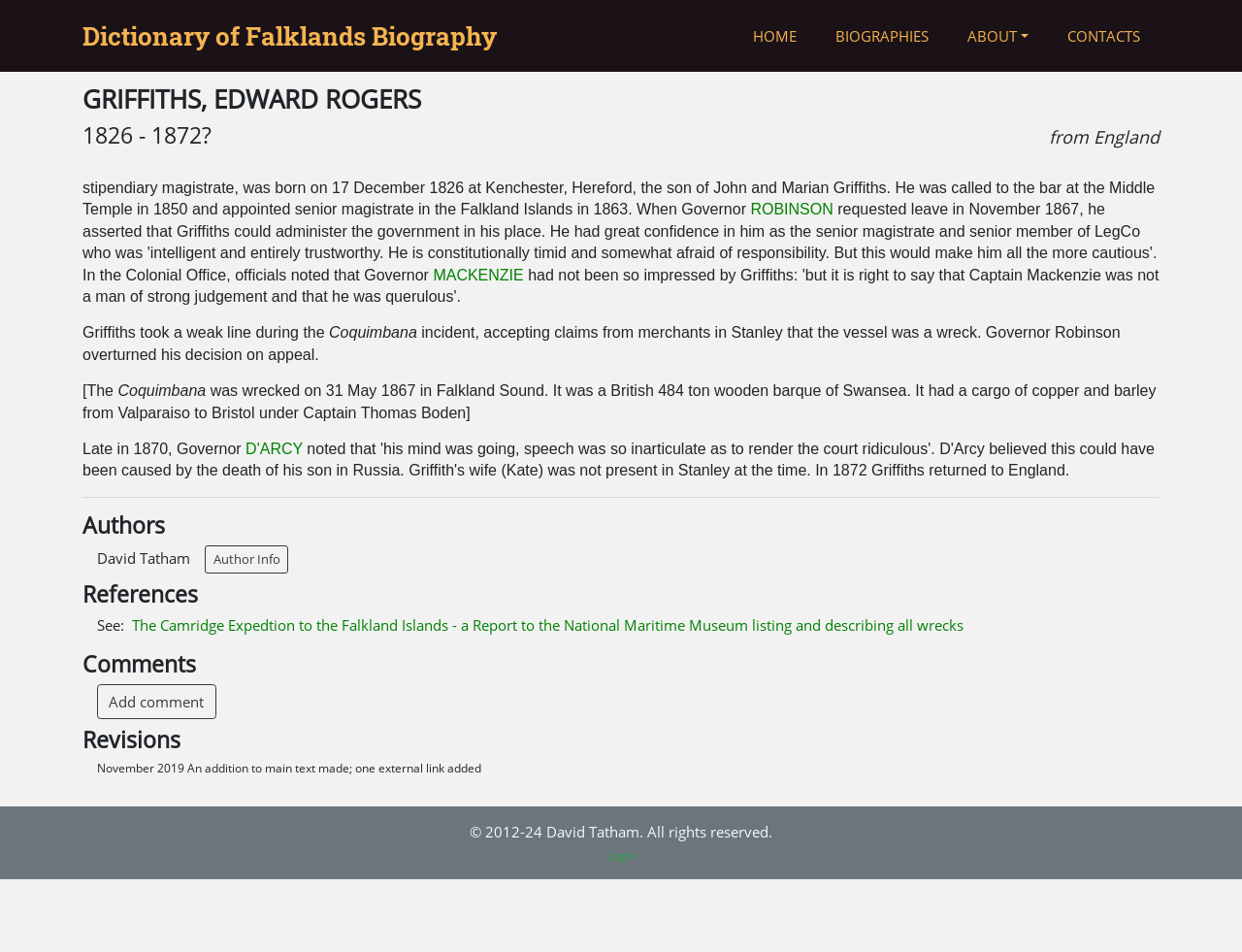Find and provide the bounding box coordinates for the UI element described here: "MORE". The coordinates should be given as four float numbers between 0 and 1: [left, top, right, bottom].

None